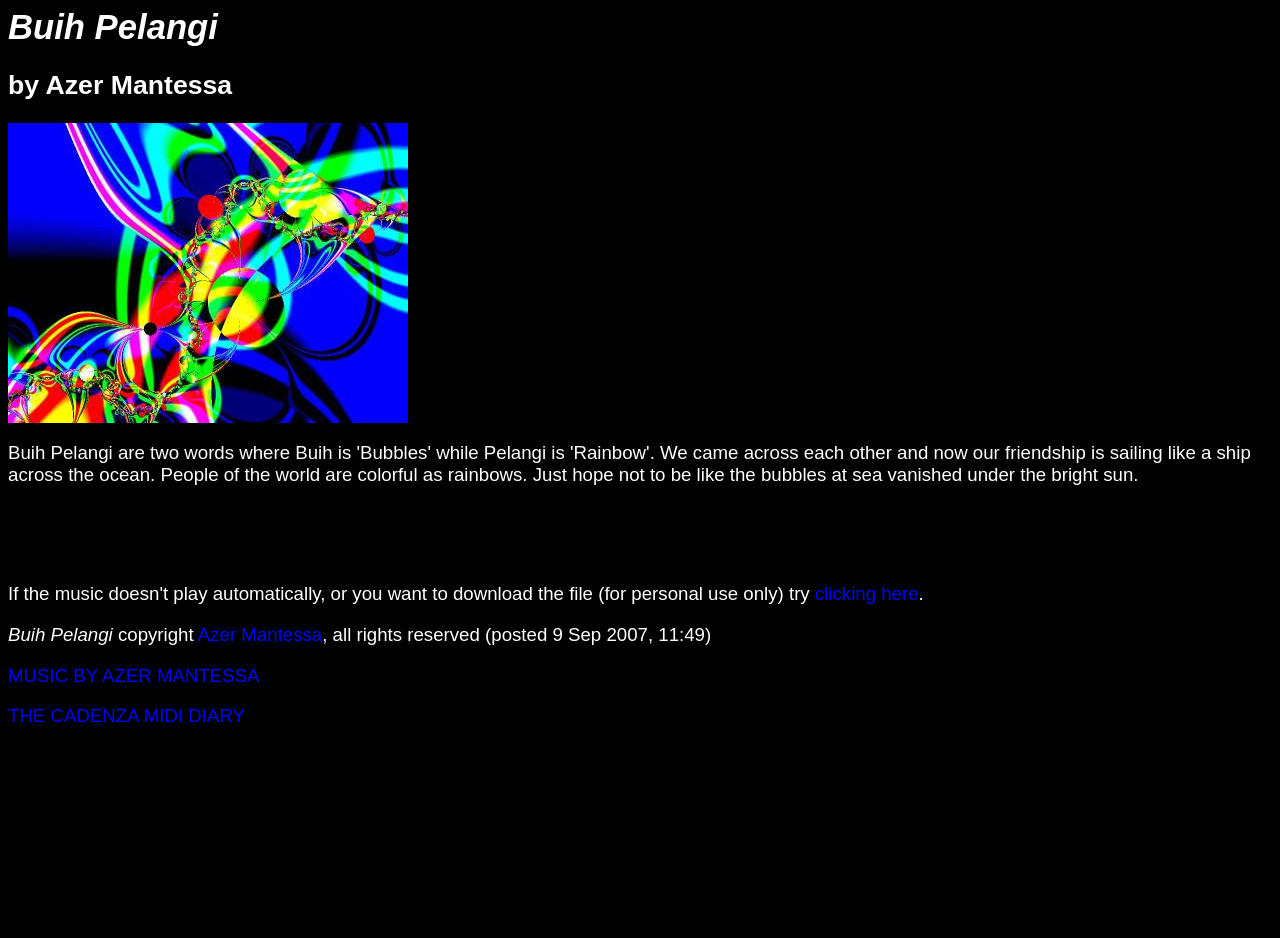Using the element description provided, determine the bounding box coordinates in the format (top-left x, top-left y, bottom-right x, bottom-right y). Ensure that all values are floating point numbers between 0 and 1. Element description: MUSIC BY AZER MANTESSA

[0.006, 0.709, 0.203, 0.731]